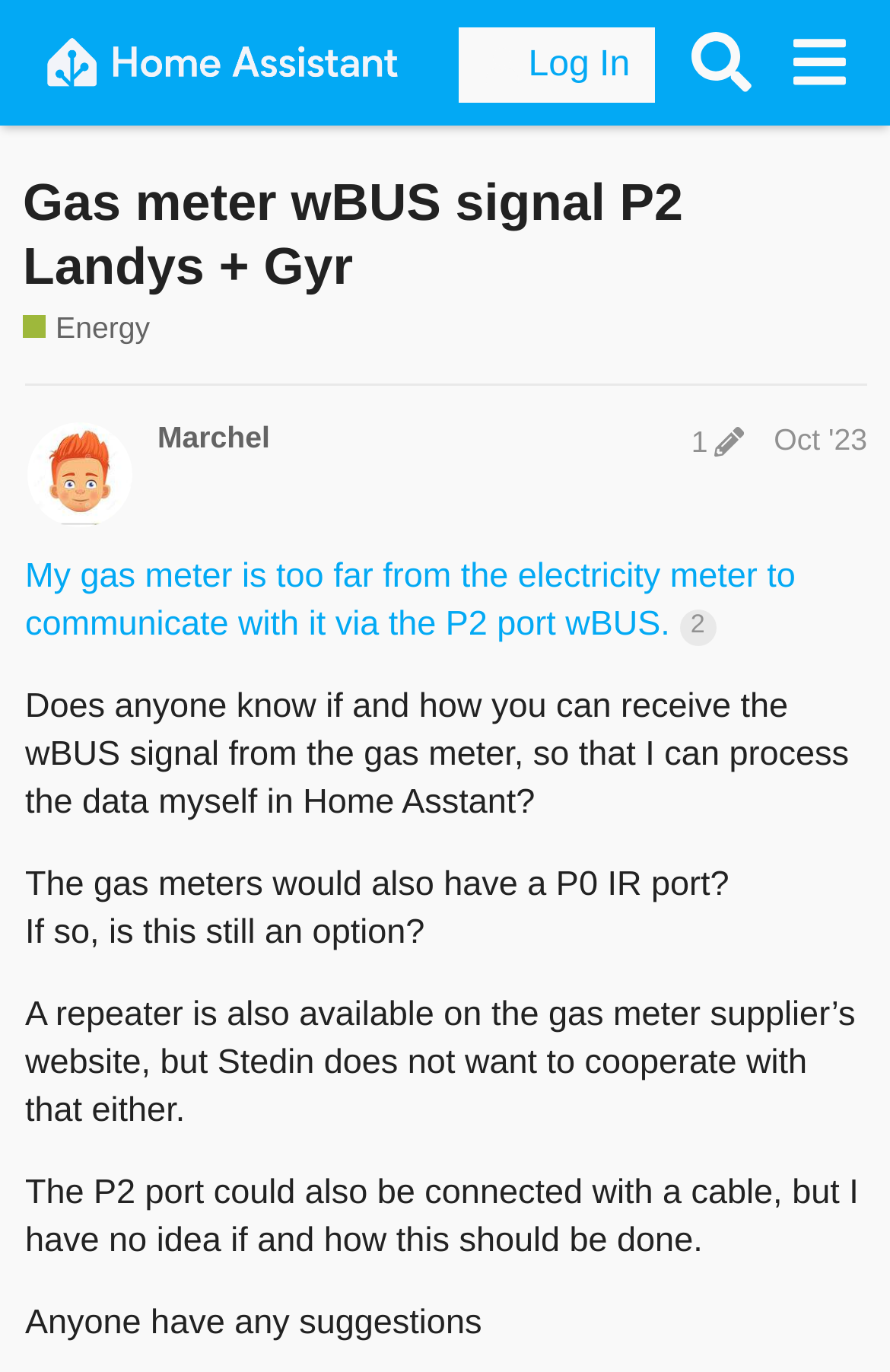Specify the bounding box coordinates of the region I need to click to perform the following instruction: "View the post edit history". The coordinates must be four float numbers in the range of 0 to 1, i.e., [left, top, right, bottom].

[0.761, 0.309, 0.853, 0.334]